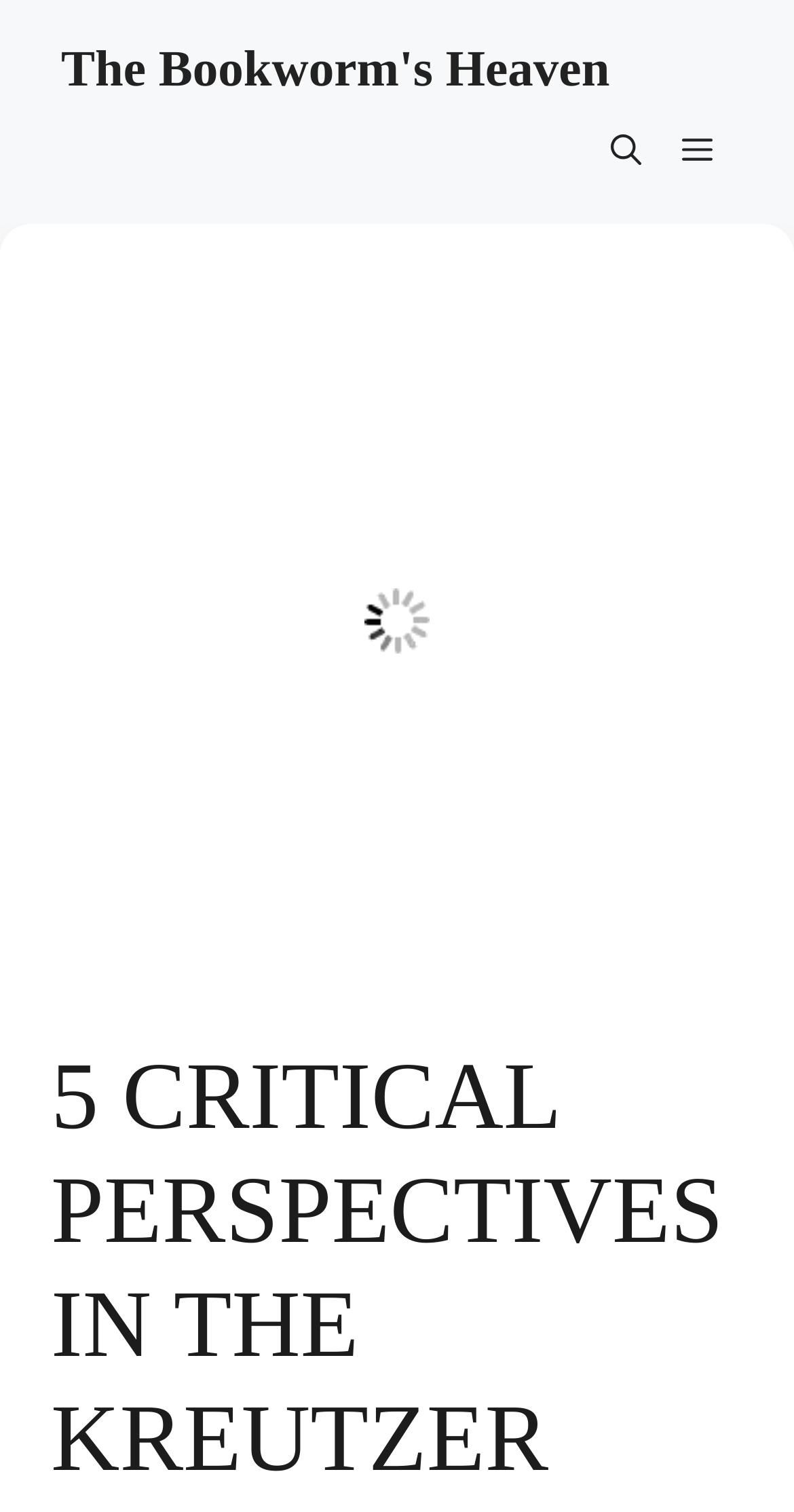Identify the text that serves as the heading for the webpage and generate it.

5 CRITICAL PERSPECTIVES IN THE KREUTZER SONATA ANALYSIS